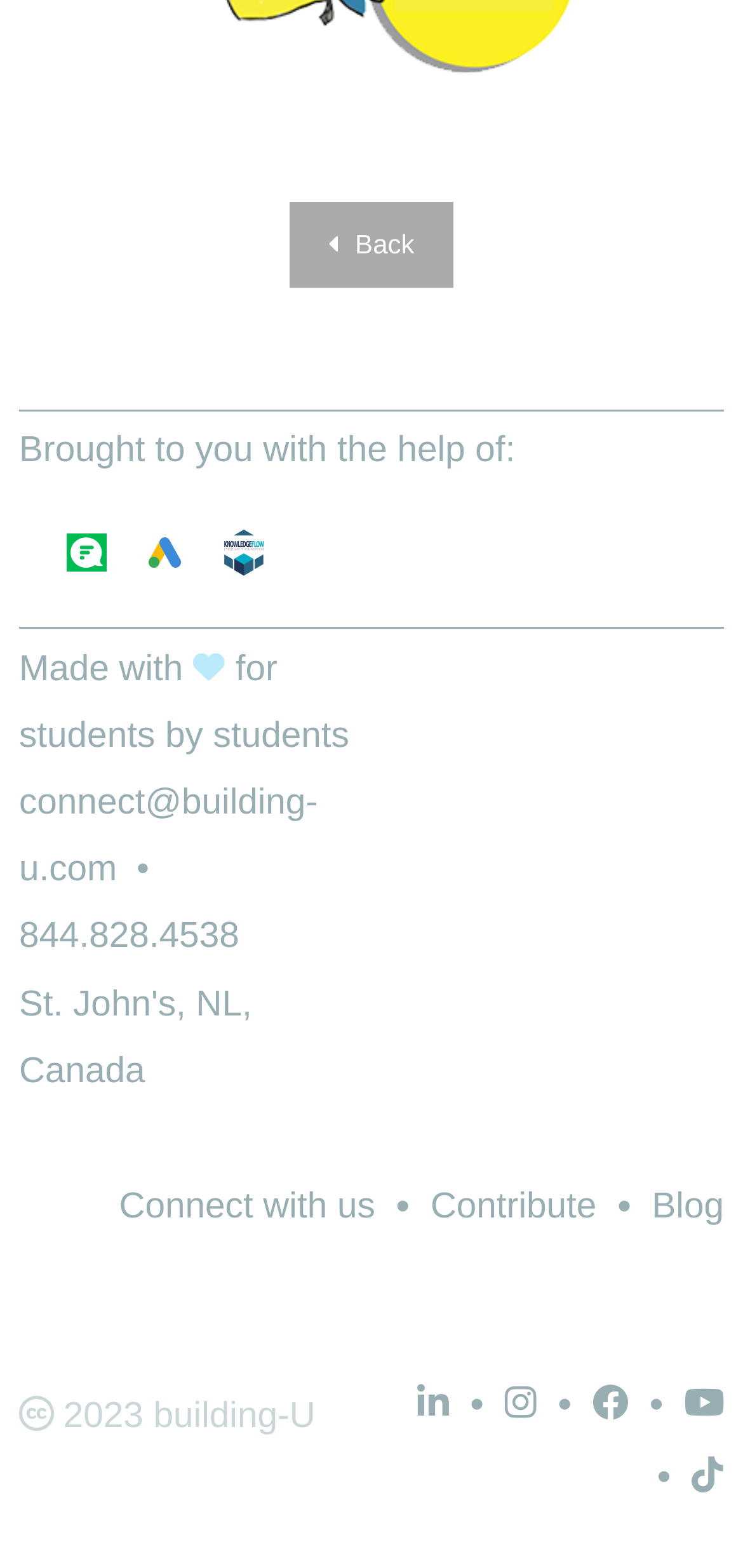Given the element description: "Back", predict the bounding box coordinates of this UI element. The coordinates must be four float numbers between 0 and 1, given as [left, top, right, bottom].

[0.391, 0.129, 0.609, 0.183]